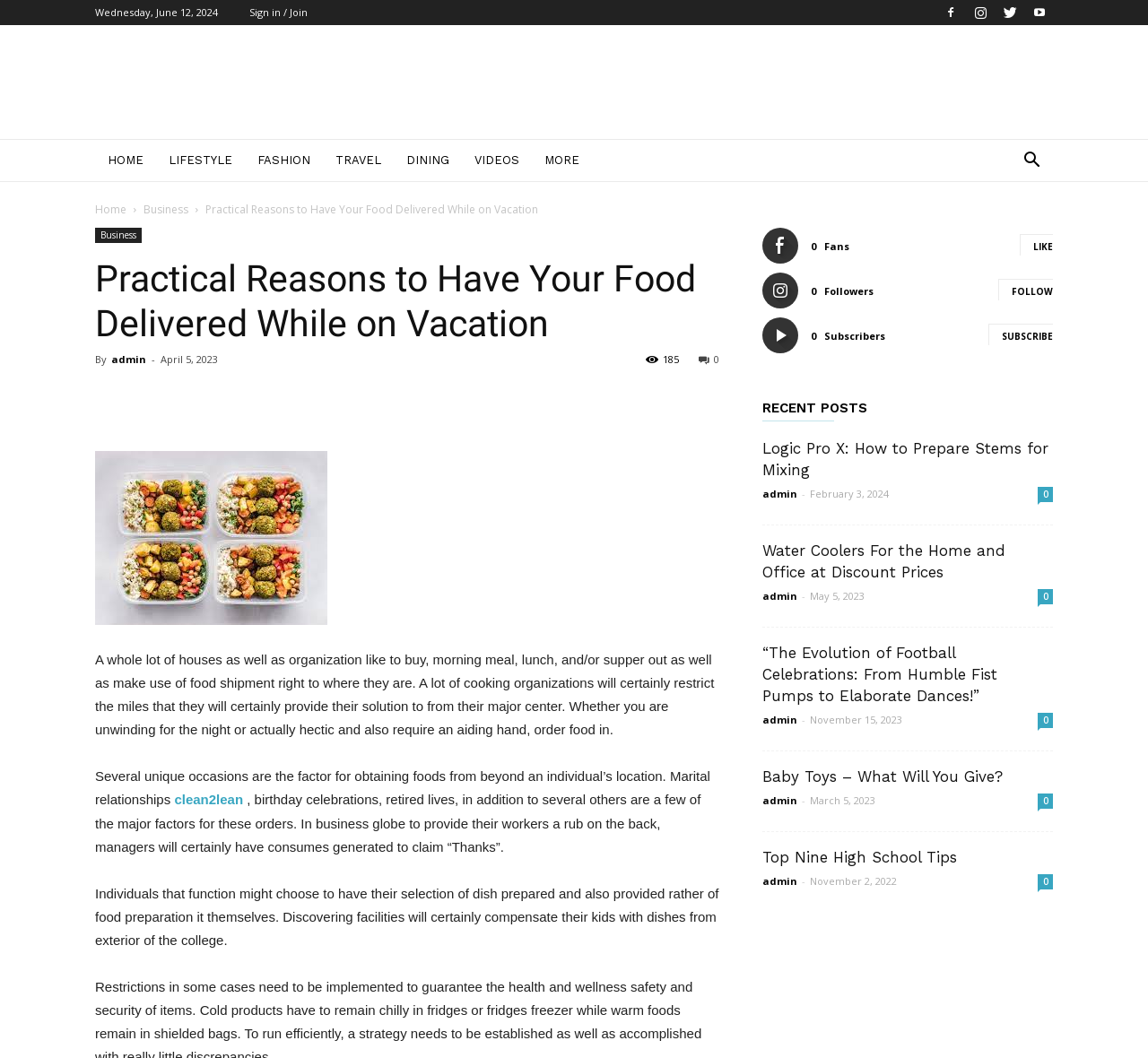Locate the bounding box coordinates of the area where you should click to accomplish the instruction: "Click on the 'SUBSCRIBE' button".

[0.861, 0.306, 0.917, 0.326]